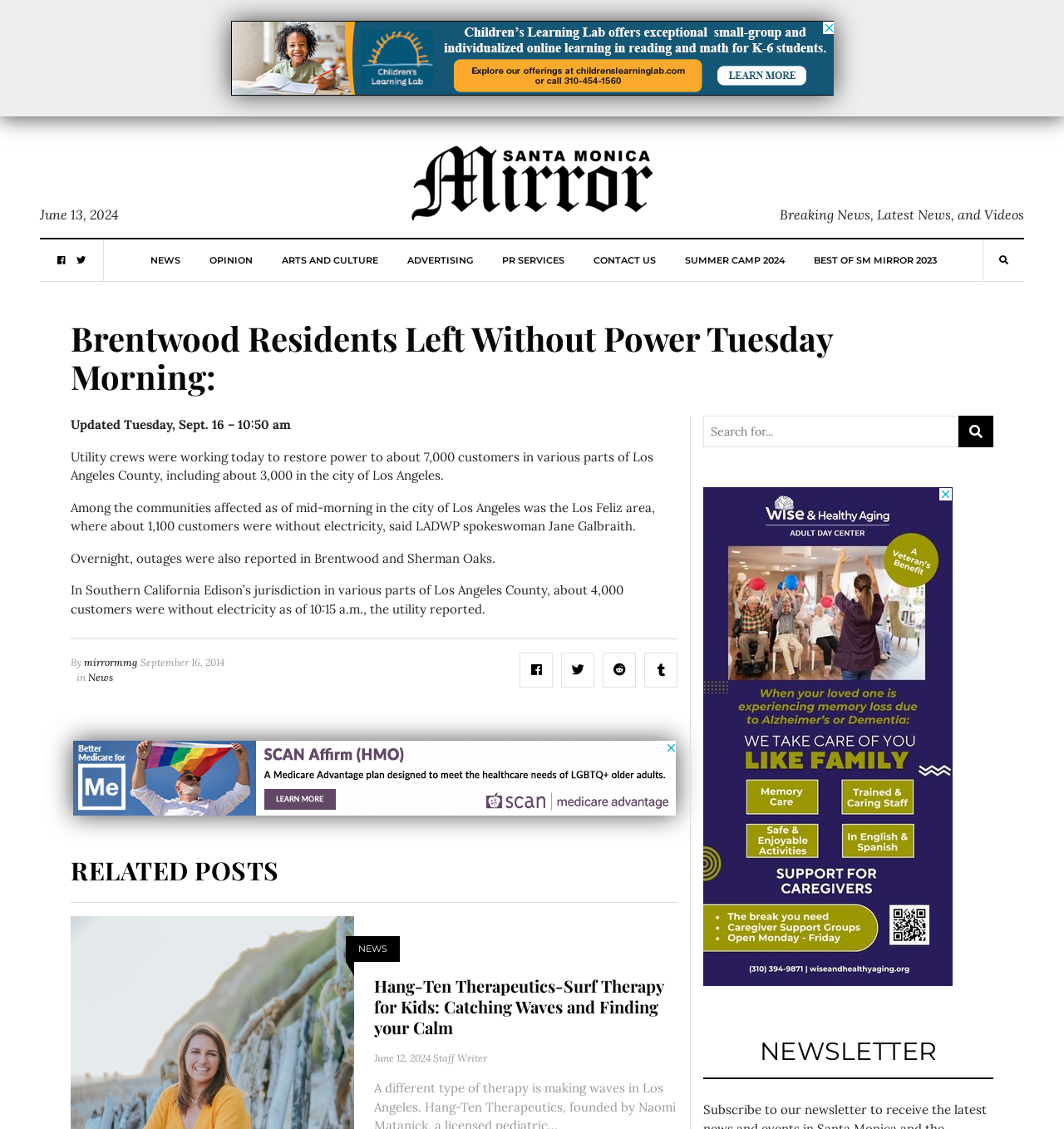Locate the bounding box coordinates of the element I should click to achieve the following instruction: "Read about Brentwood Residents Left Without Power Tuesday Morning".

[0.066, 0.283, 0.785, 0.351]